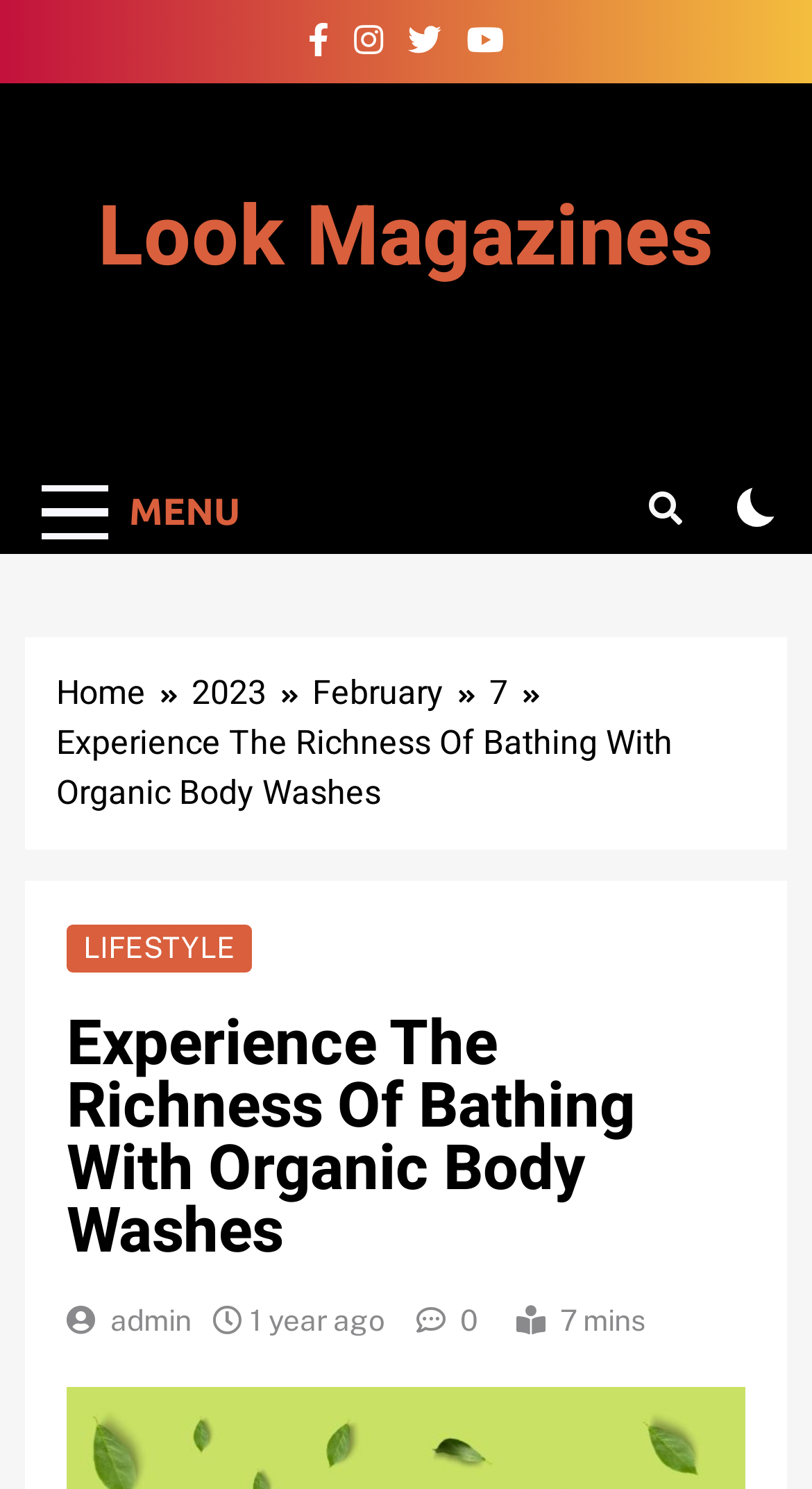Please identify and generate the text content of the webpage's main heading.

Experience The Richness Of Bathing With Organic Body Washes